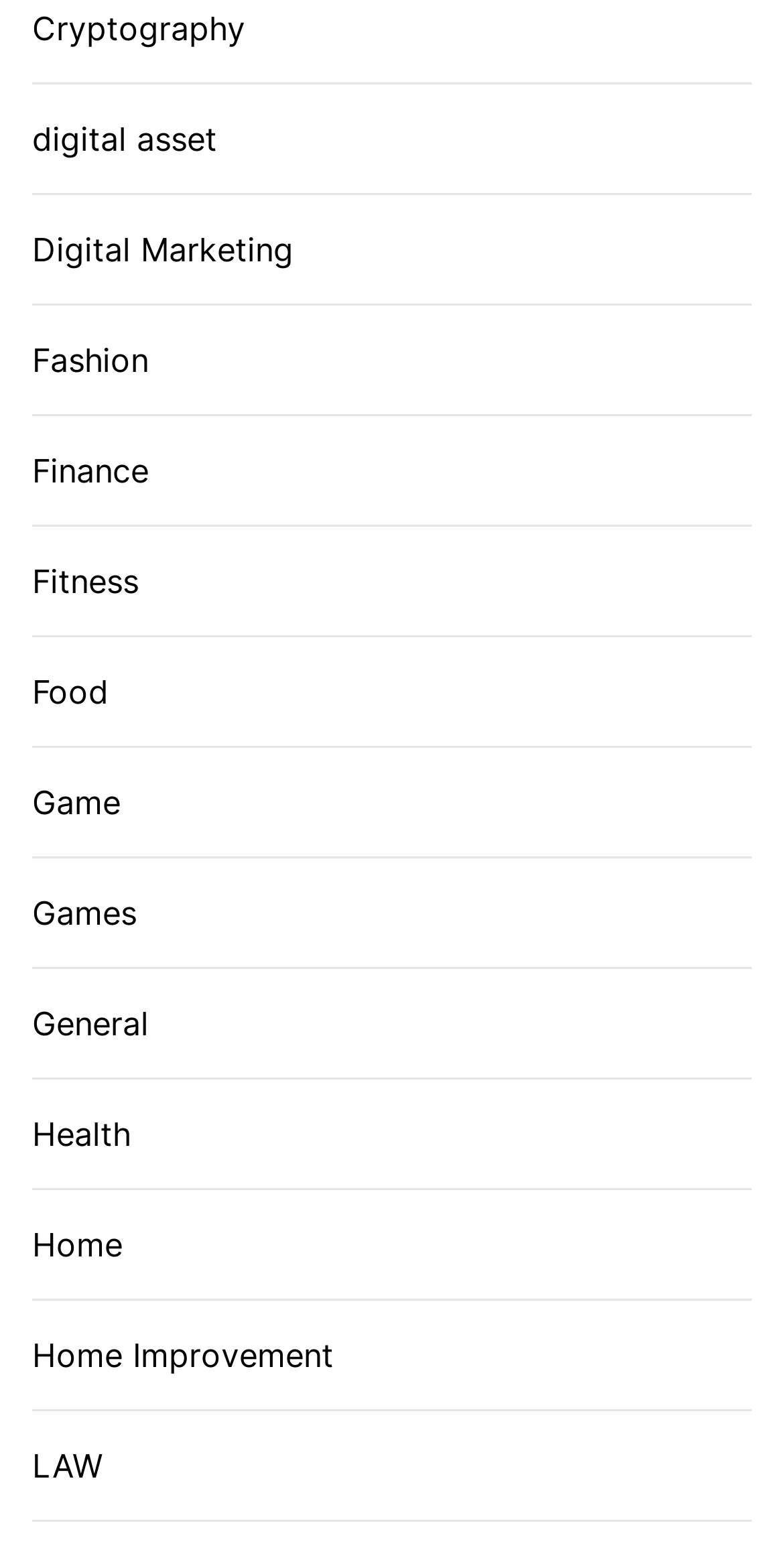Determine the bounding box coordinates for the UI element described. Format the coordinates as (top-left x, top-left y, bottom-right x, bottom-right y) and ensure all values are between 0 and 1. Element description: Food

[0.041, 0.427, 0.156, 0.458]